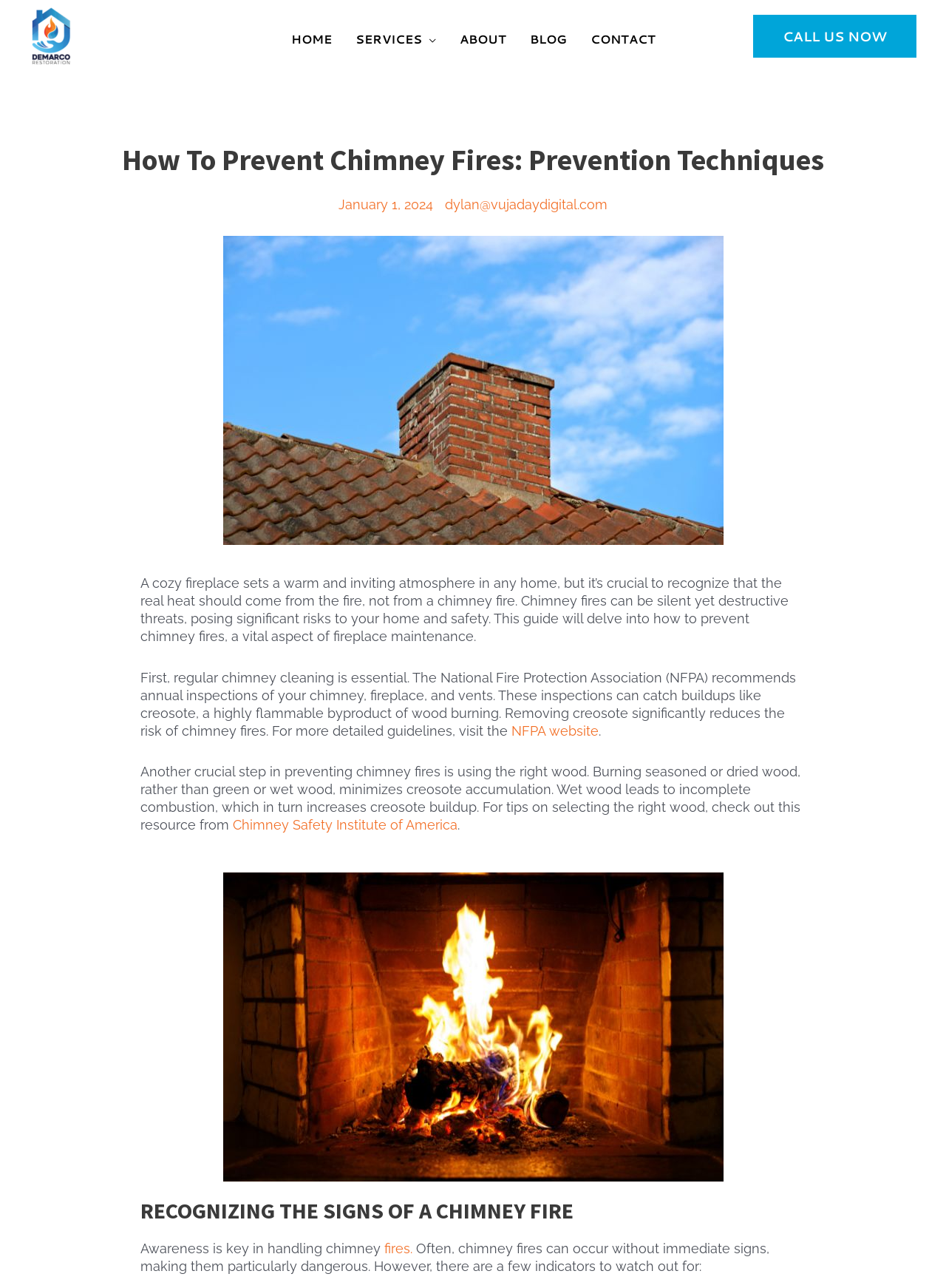What is a sign of a chimney fire?
Please give a detailed and elaborate answer to the question.

Often, chimney fires can occur without immediate signs, making them particularly dangerous. However, there are a few indicators to watch out for, such as loud cracking or popping noises, or a loud roaring sound.